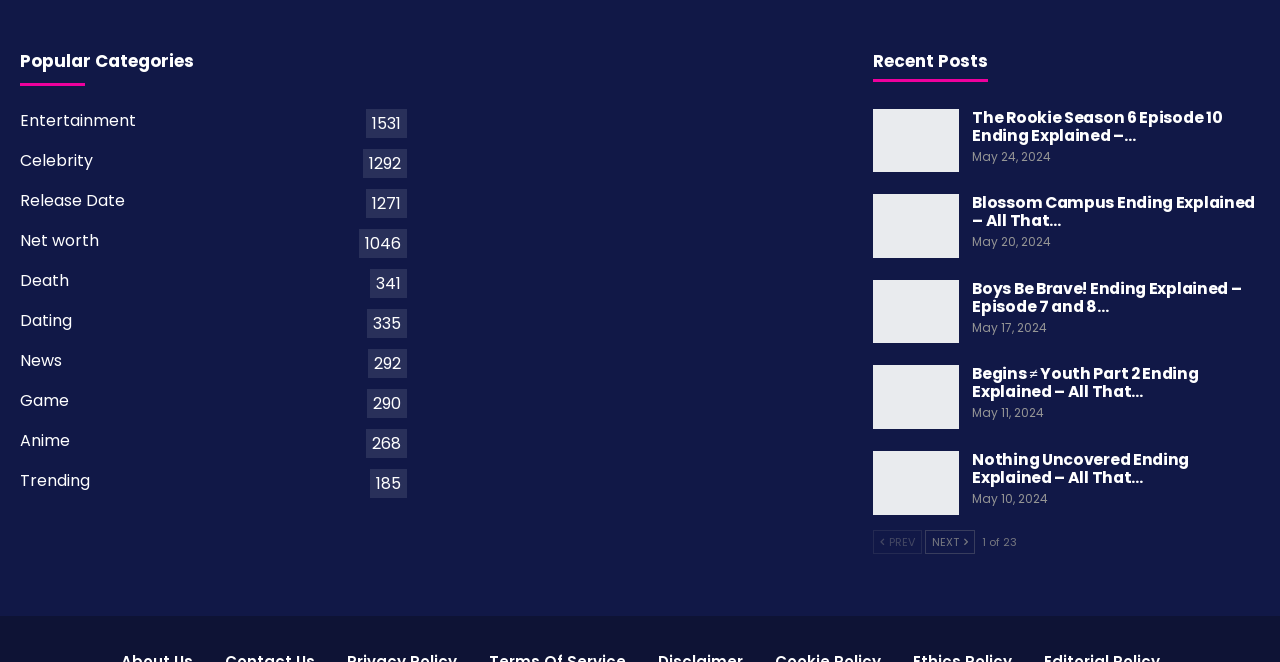Find the bounding box coordinates of the clickable area required to complete the following action: "Go to the next page".

[0.723, 0.8, 0.762, 0.836]